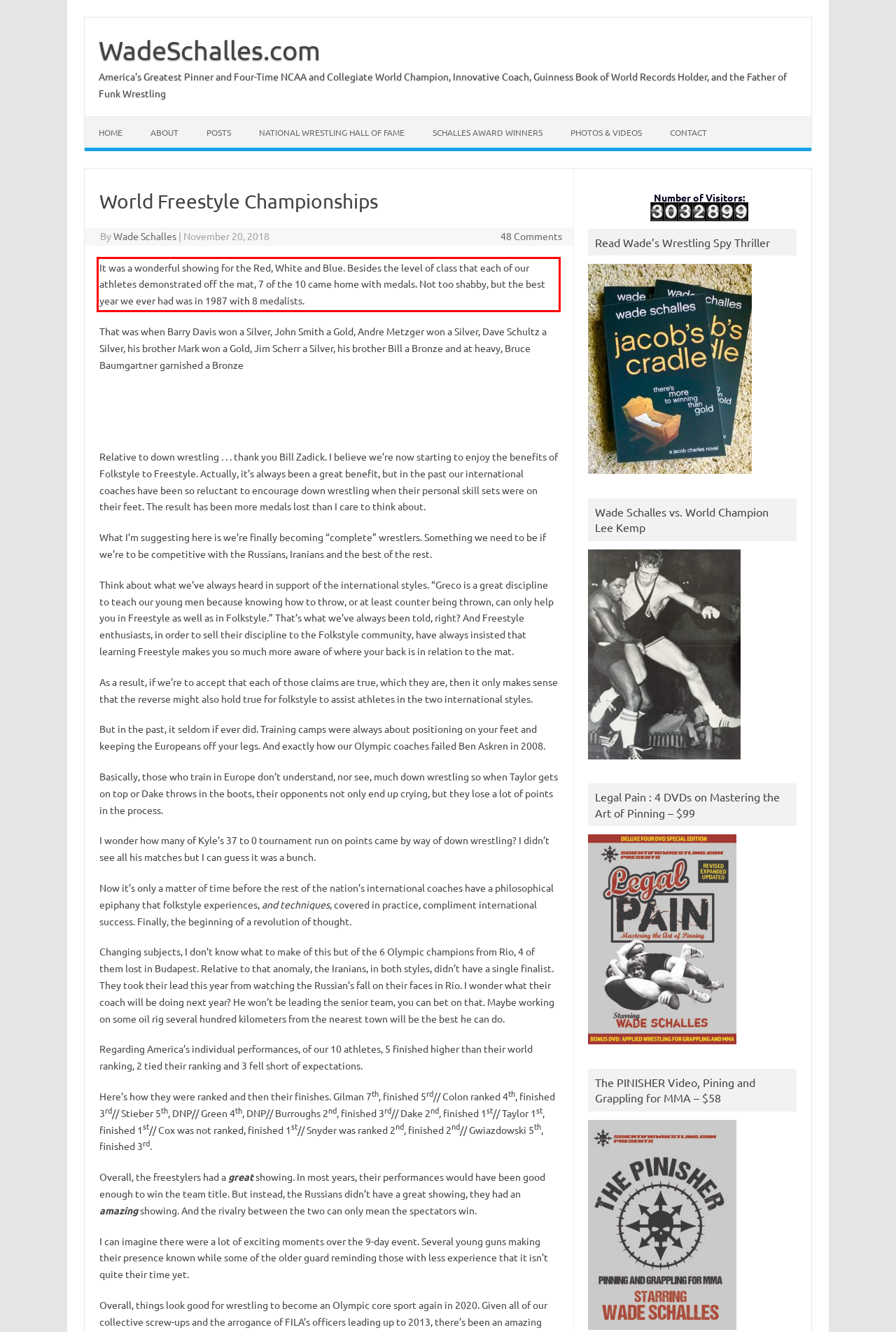By examining the provided screenshot of a webpage, recognize the text within the red bounding box and generate its text content.

It was a wonderful showing for the Red, White and Blue. Besides the level of class that each of our athletes demonstrated off the mat, 7 of the 10 came home with medals. Not too shabby, but the best year we ever had was in 1987 with 8 medalists.